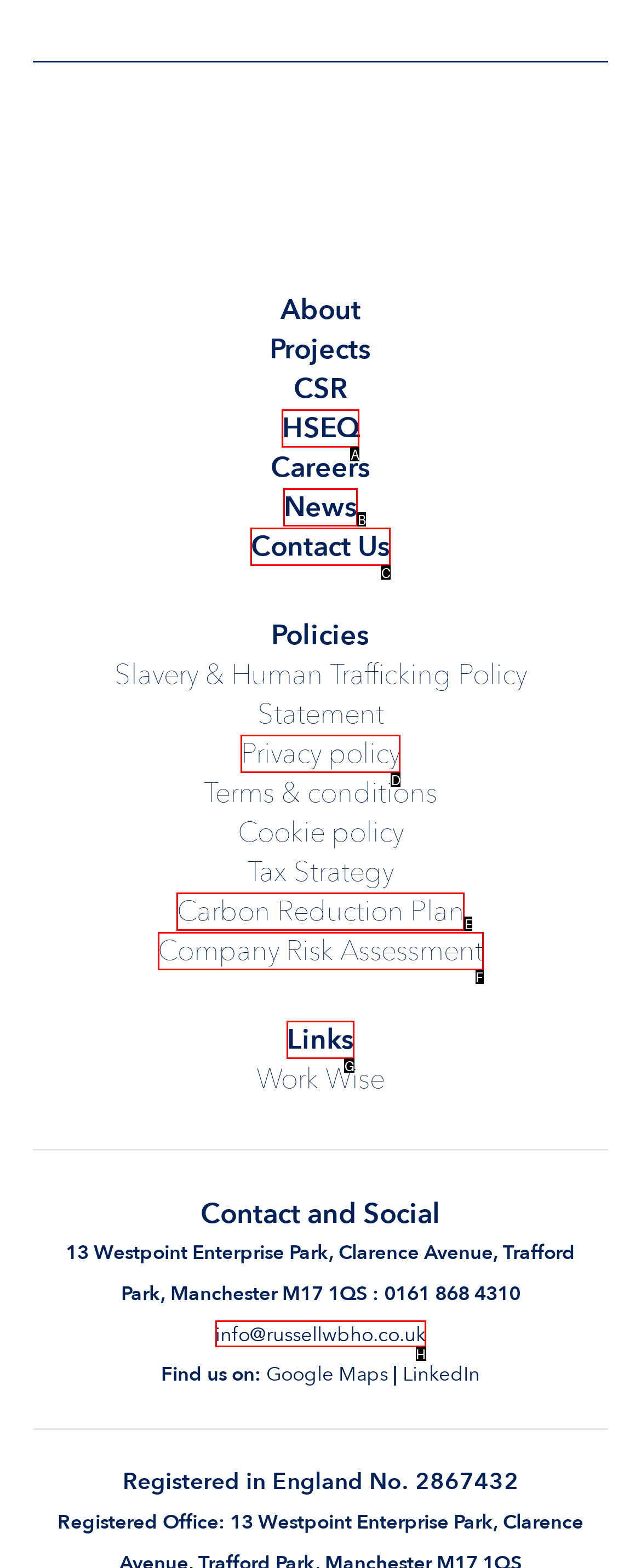Given the description: Privacy policy, identify the HTML element that corresponds to it. Respond with the letter of the correct option.

D